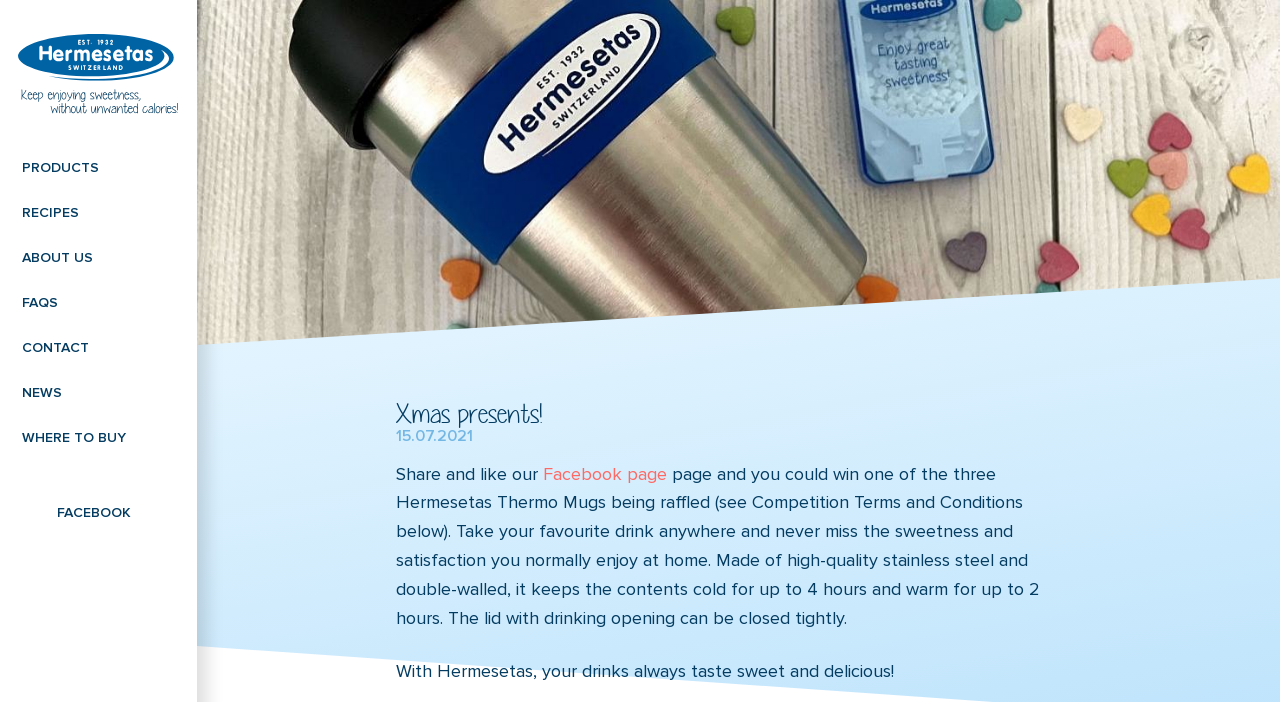How long does the thermo mug keep drinks warm?
Look at the screenshot and respond with a single word or phrase.

Up to 2 hours